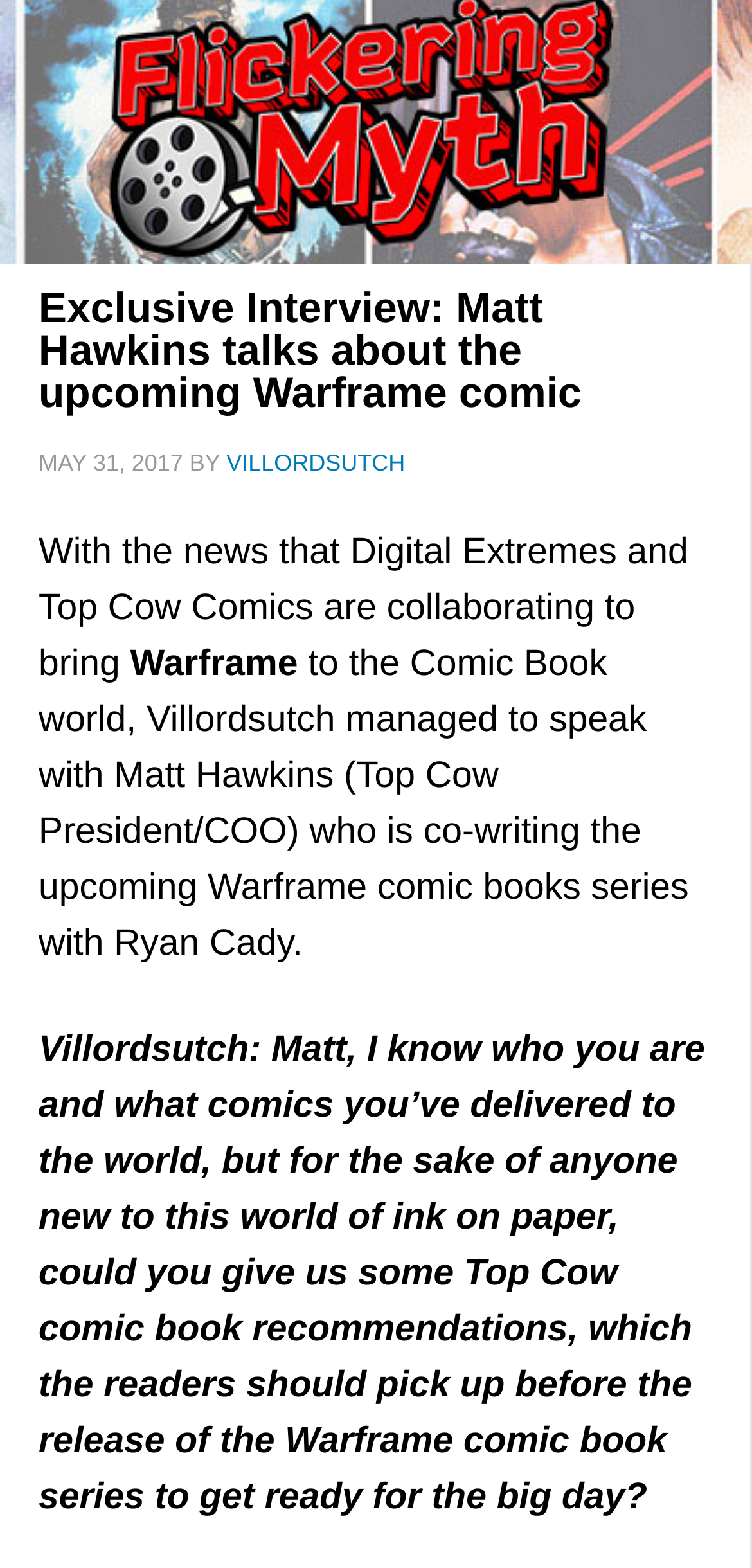What is Matt Hawkins' role in the Warframe comic book series?
Using the information presented in the image, please offer a detailed response to the question.

According to the webpage, Matt Hawkins is co-writing the upcoming Warframe comic book series with Ryan Cady, as mentioned in the text 'Villordsutch managed to speak with Matt Hawkins (Top Cow President/COO) who is co-writing the upcoming Warframe comic books series with Ryan Cady'.